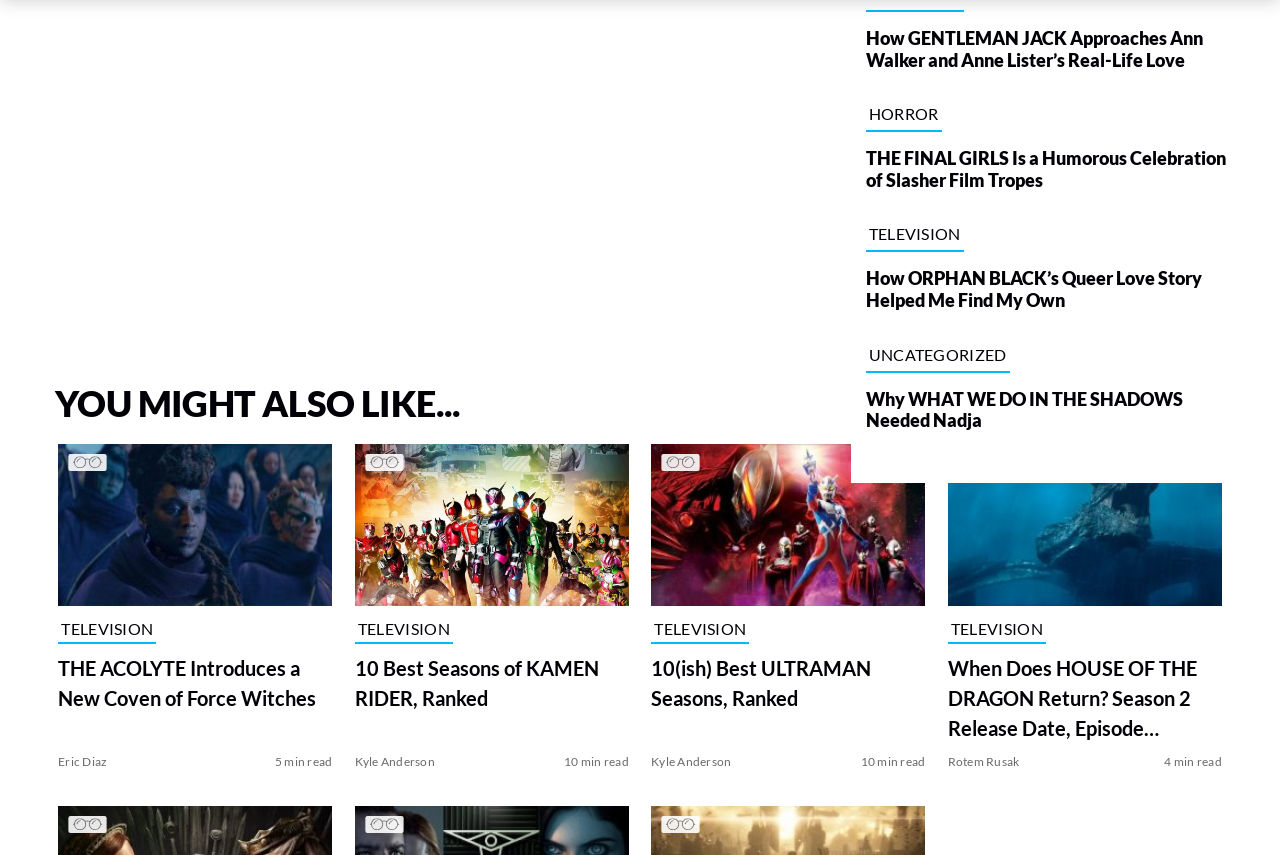Find the bounding box coordinates of the clickable element required to execute the following instruction: "Read more about AgriGate Global". Provide the coordinates as four float numbers between 0 and 1, i.e., [left, top, right, bottom].

None